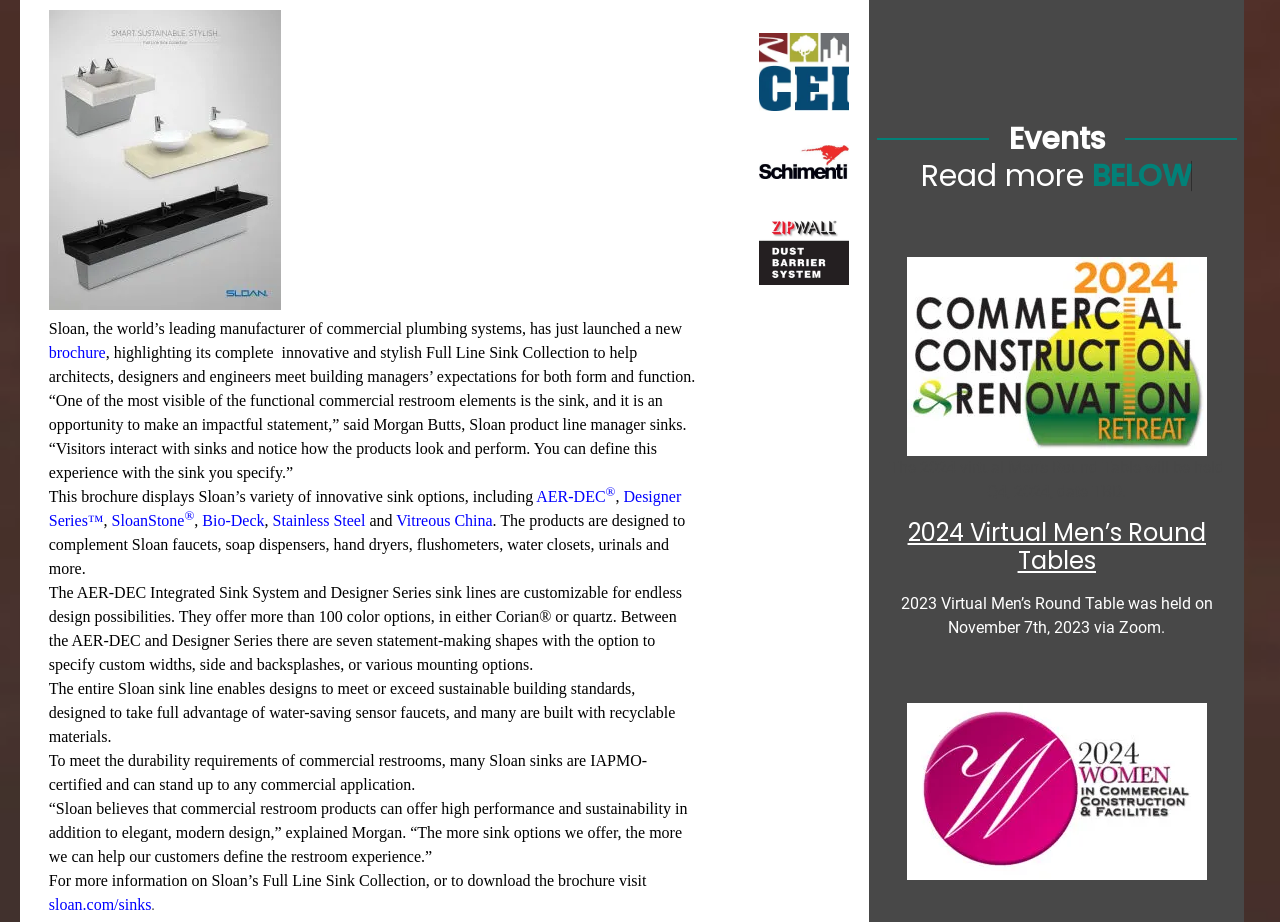Extract the bounding box for the UI element that matches this description: "Stainless Steel".

[0.213, 0.552, 0.285, 0.577]